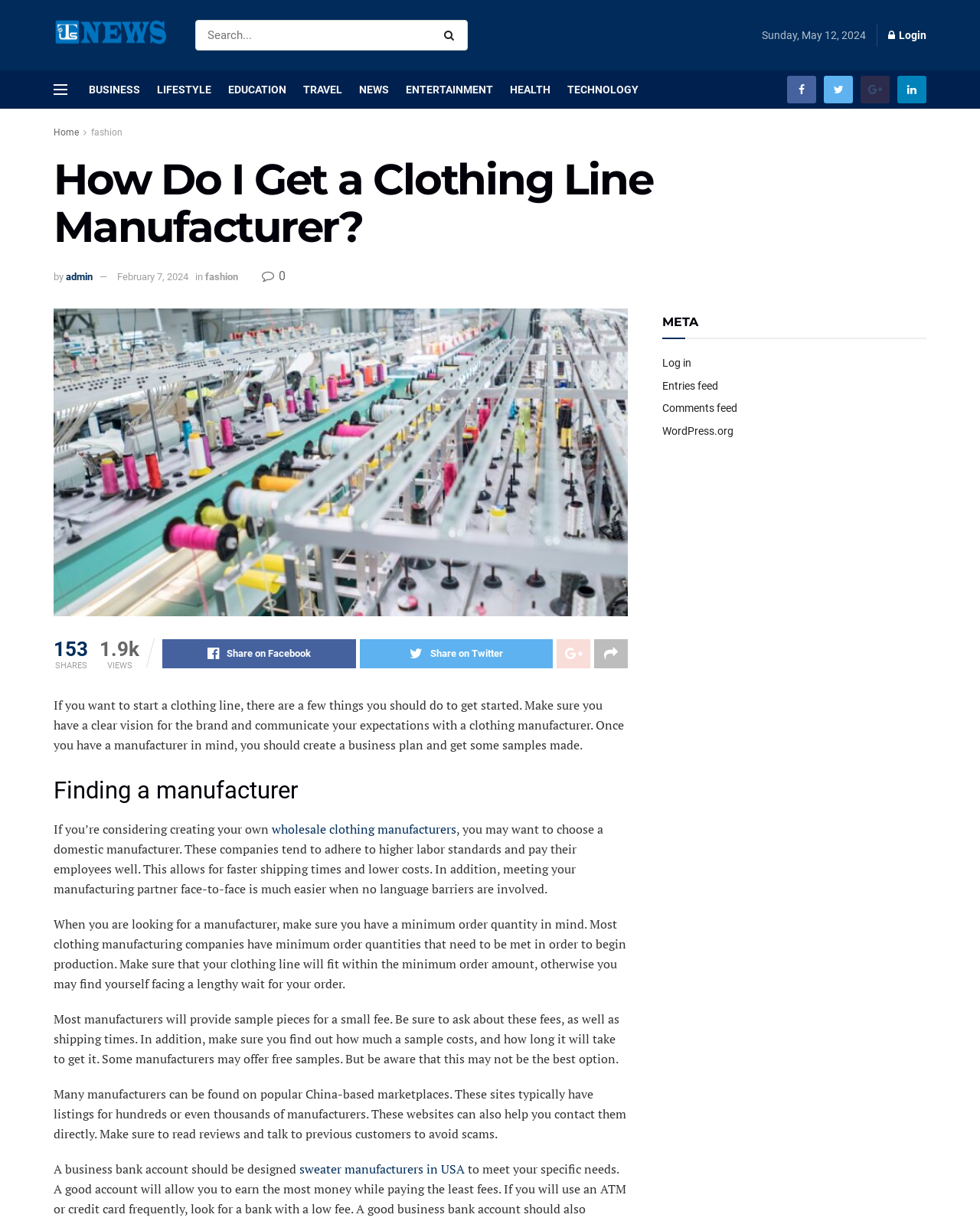What should you ask about when looking for a manufacturer?
Please respond to the question with a detailed and thorough explanation.

I found the answer by reading the text 'Be sure to ask about these fees, as well as shipping times.' which indicates that when looking for a manufacturer, you should ask about sample fees and shipping times.